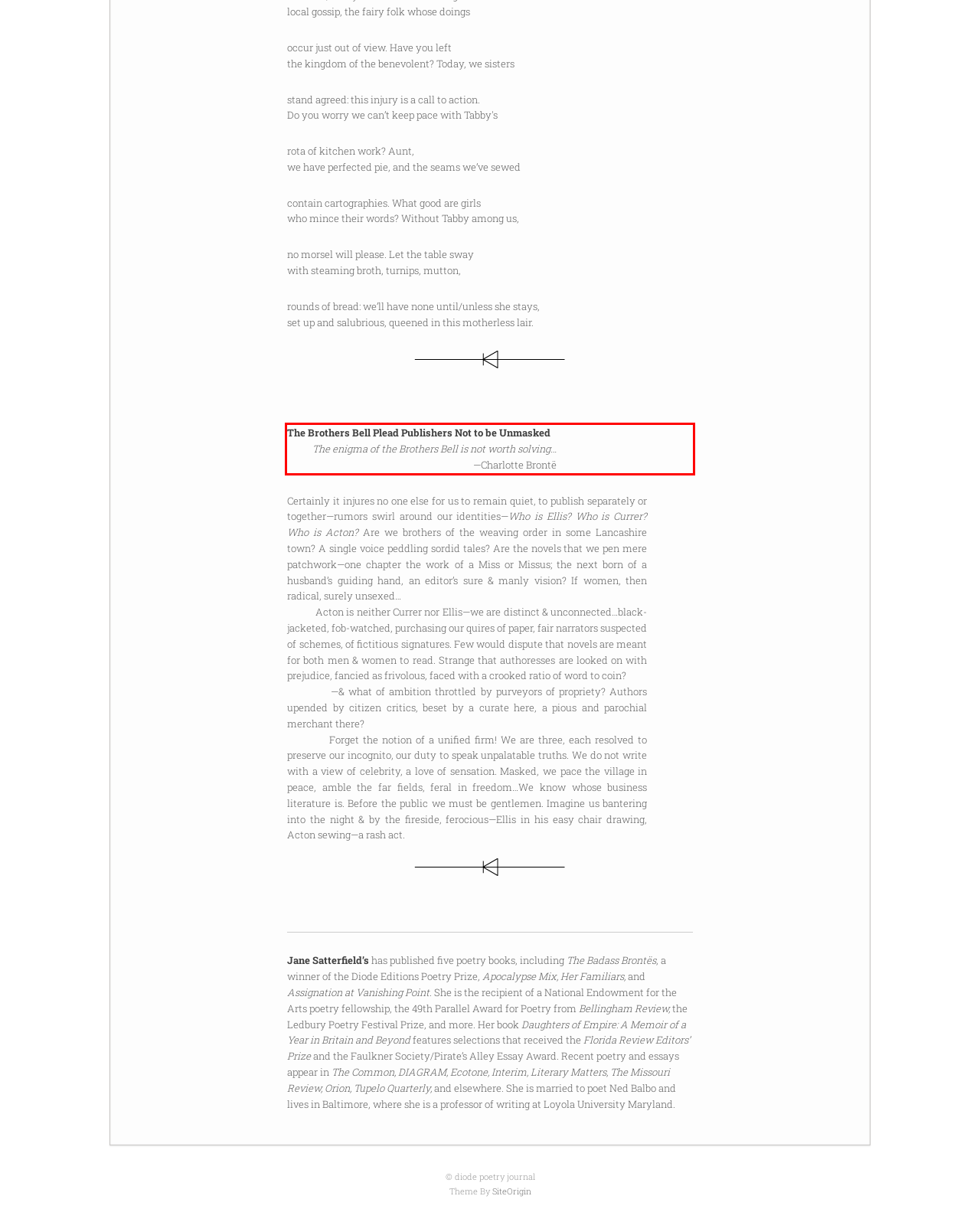There is a screenshot of a webpage with a red bounding box around a UI element. Please use OCR to extract the text within the red bounding box.

The Brothers Bell Plead Publishers Not to be Unmasked The enigma of the Brothers Bell is not worth solving… —Charlotte Brontë